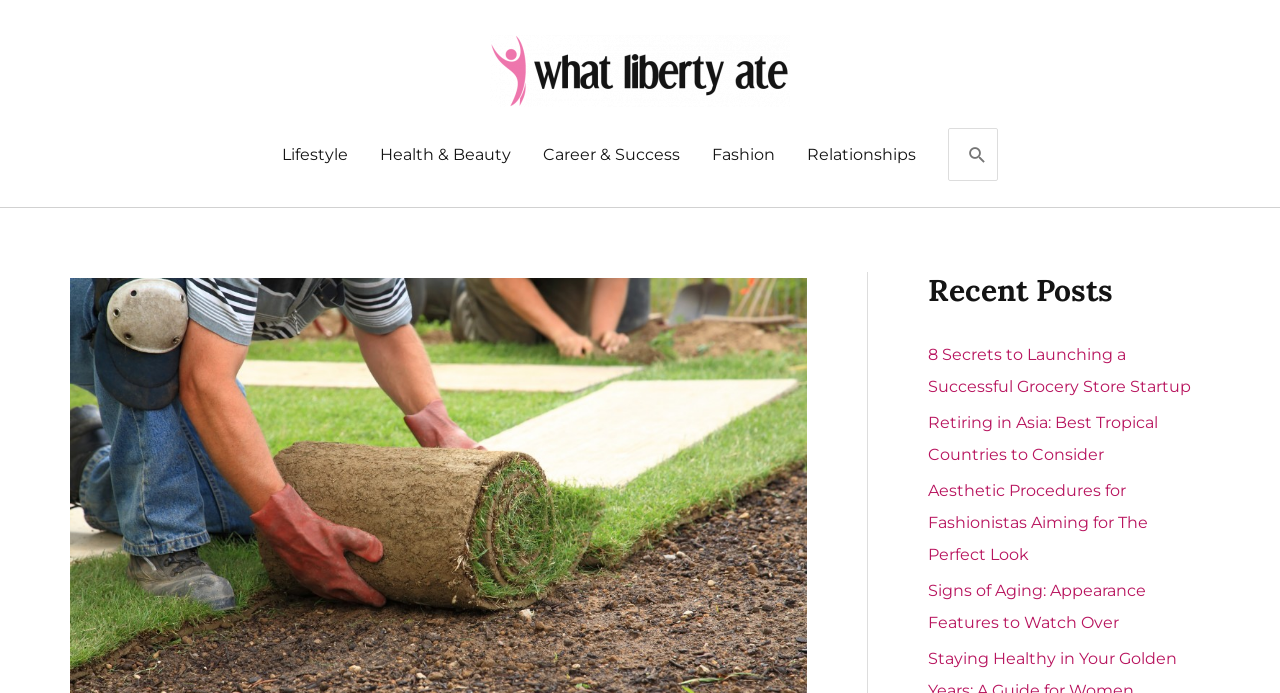Please indicate the bounding box coordinates of the element's region to be clicked to achieve the instruction: "Click on the What Liberty Ate link". Provide the coordinates as four float numbers between 0 and 1, i.e., [left, top, right, bottom].

[0.383, 0.087, 0.617, 0.114]